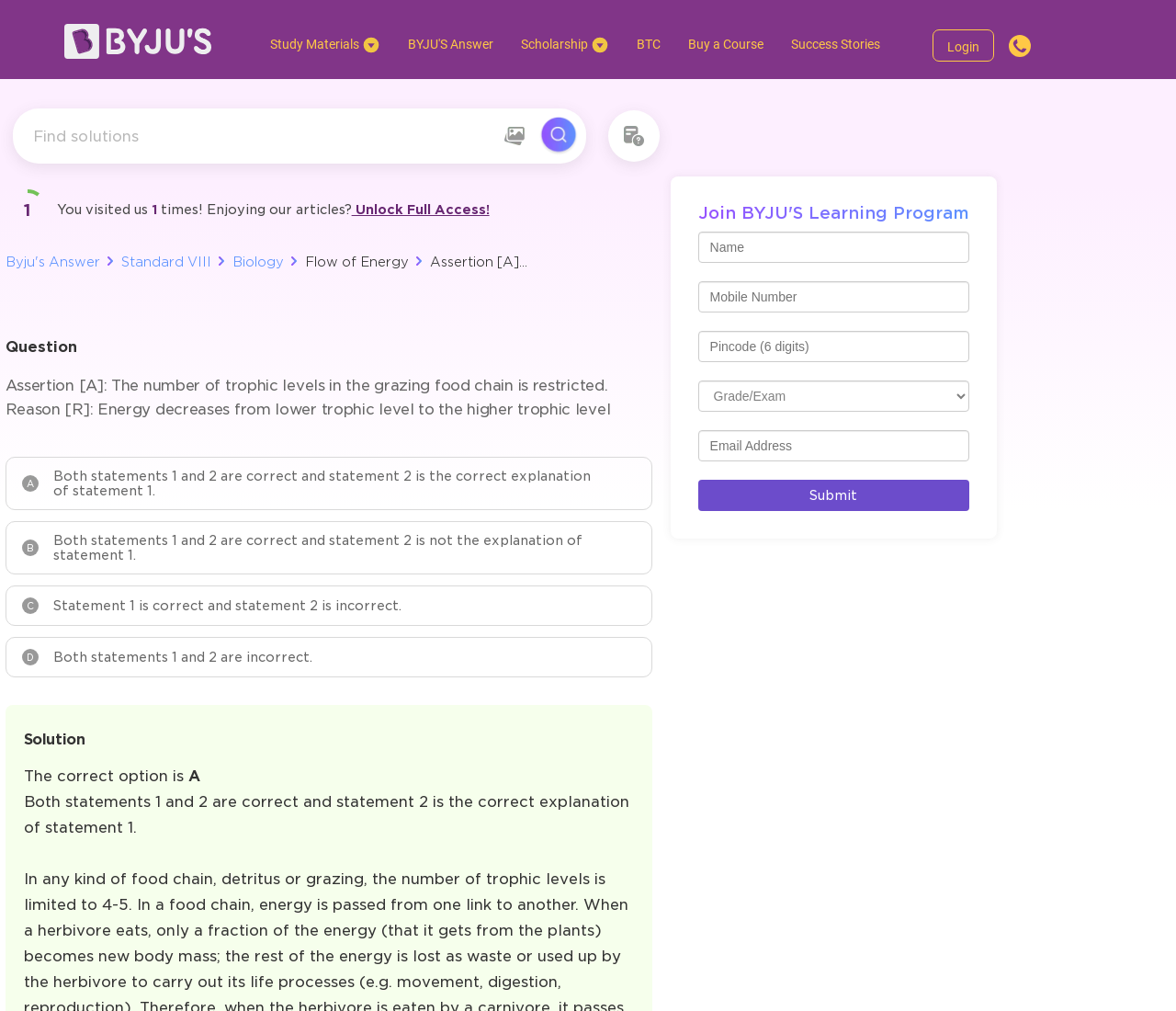What is the topic of the question being asked?
Carefully analyze the image and provide a thorough answer to the question.

The topic of the question being asked is 'Flow of Energy' which is related to the concept of trophic levels in the grazing food chain, as indicated by the static text 'Flow of Energy' on the webpage.